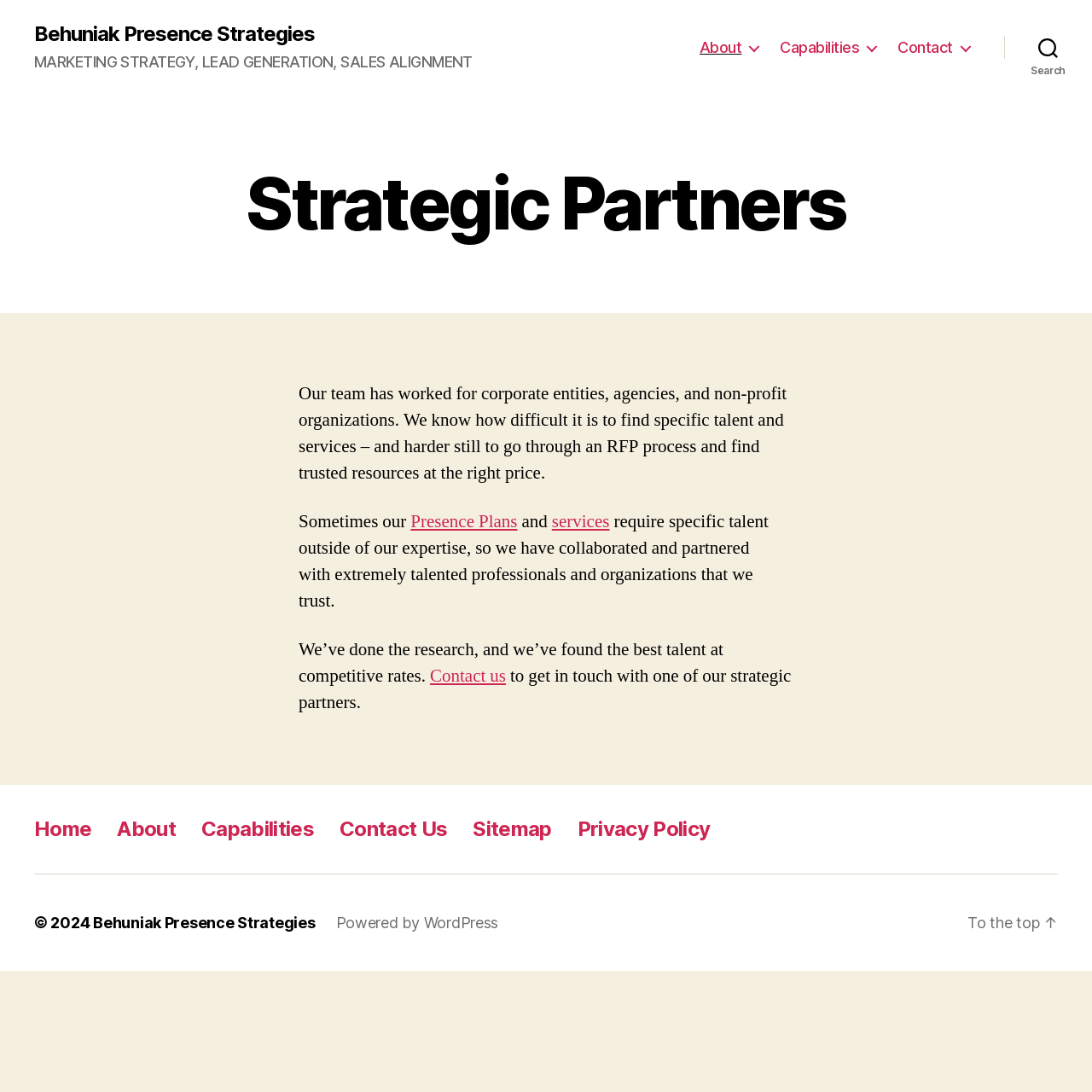Provide a short, one-word or phrase answer to the question below:
How can one get in touch with a strategic partner?

Contact us